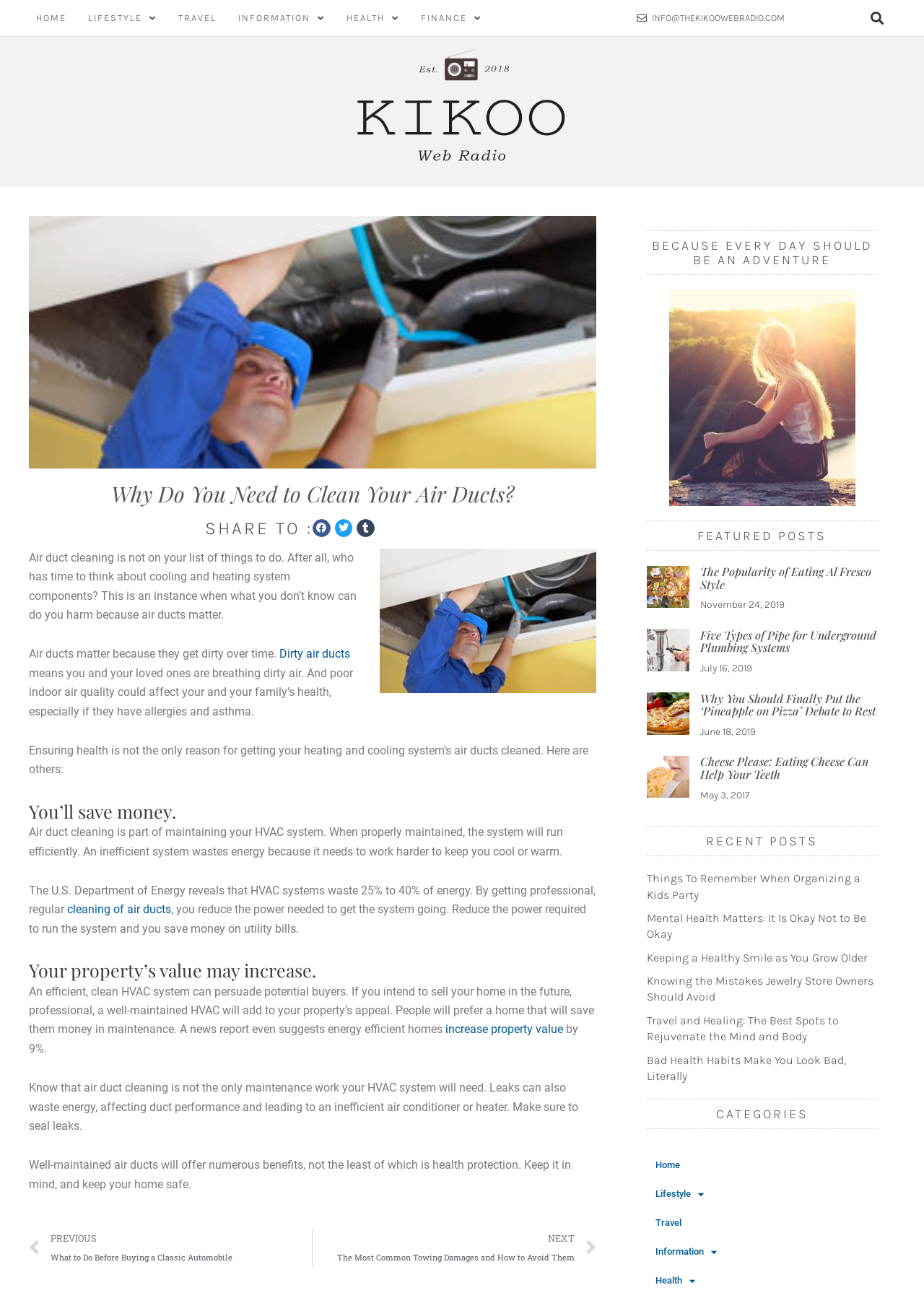Extract the bounding box coordinates for the HTML element that matches this description: "alt="thekikoowebradio logo"". The coordinates should be four float numbers between 0 and 1, i.e., [left, top, right, bottom].

[0.383, 0.036, 0.617, 0.13]